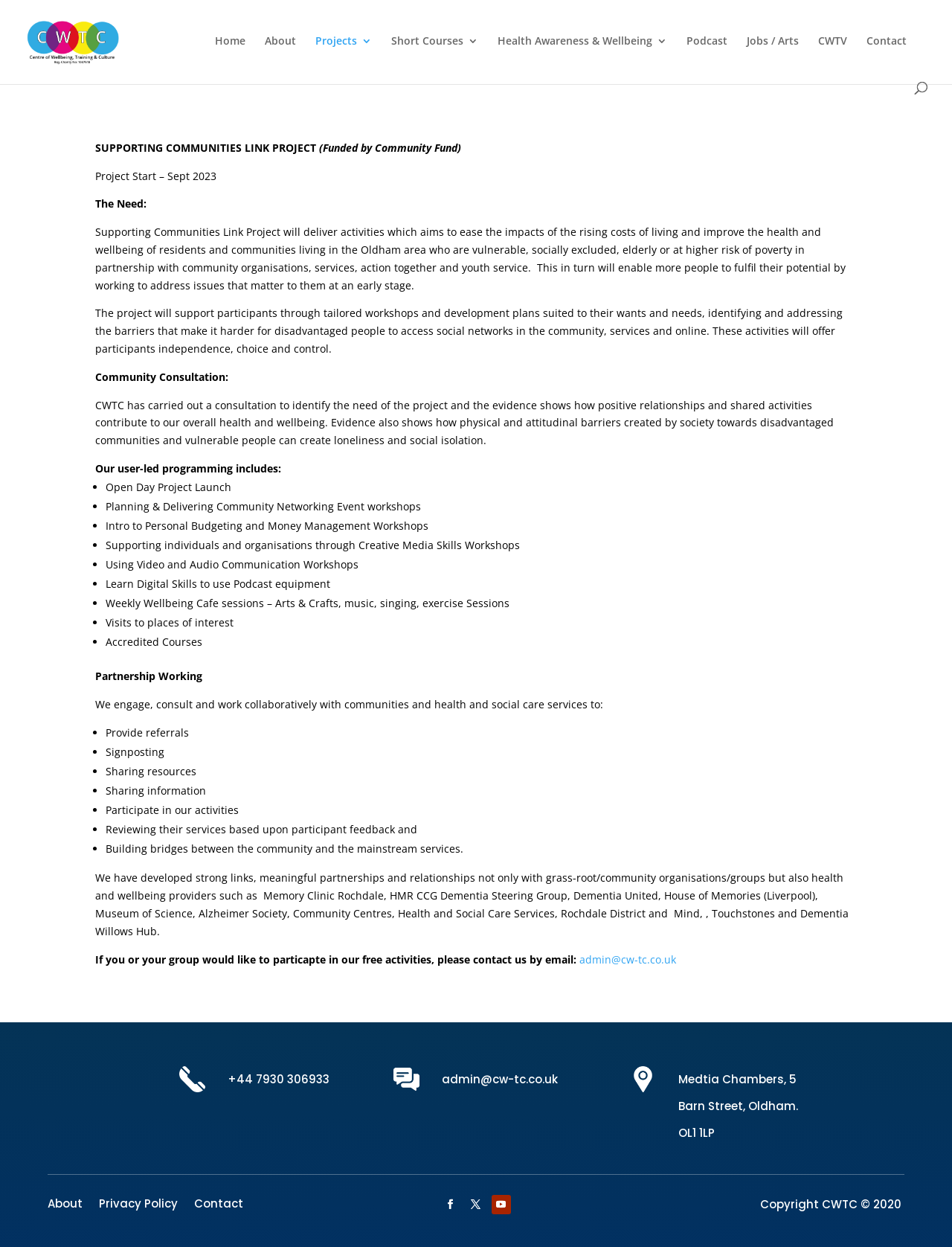What is the purpose of the project?
Please answer the question with as much detail and depth as you can.

The purpose of the project is mentioned in the article section of the webpage, specifically in the text 'Supporting Communities Link Project will deliver activities which aims to ease the impacts of the rising costs of living and improve the health and wellbeing of residents and communities living in the Oldham area who are vulnerable, socially excluded, elderly or at higher risk of poverty...'.